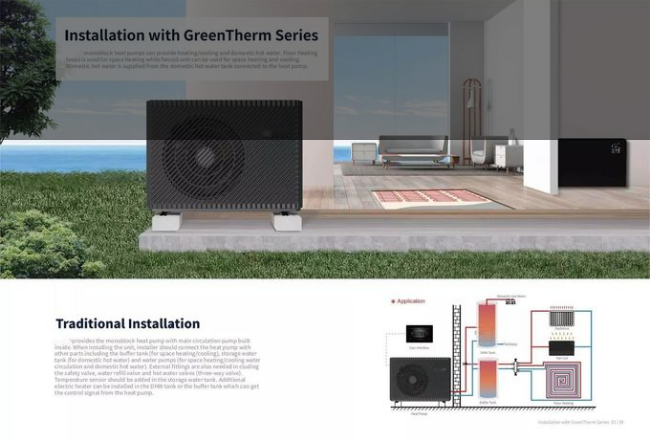Explain in detail what you see in the image.

The image showcases a modern installation of a GreenTherm Series heat pump, positioned prominently in an outdoor setting. The heat pump, featuring a sleek black design, is mounted on a sturdy base, highlighting its contemporary aesthetic. In the background, a serene landscape and a stylish living space with large glass doors can be seen, indicating a blend of indoor comfort and outdoor tranquility.

To the right, there’s a detailed diagram illustrating a traditional installation setup for the heat pump system. This section explains the components involved, including a buffer tank, main circulation pump, and the necessary plumbing connections vital for efficient operation. The overall presentation emphasizes the eco-friendly nature of the GreenTherm Series, particularly its capabilities in providing heating and cooling solutions for various applications, aligning with modern sustainability practices.